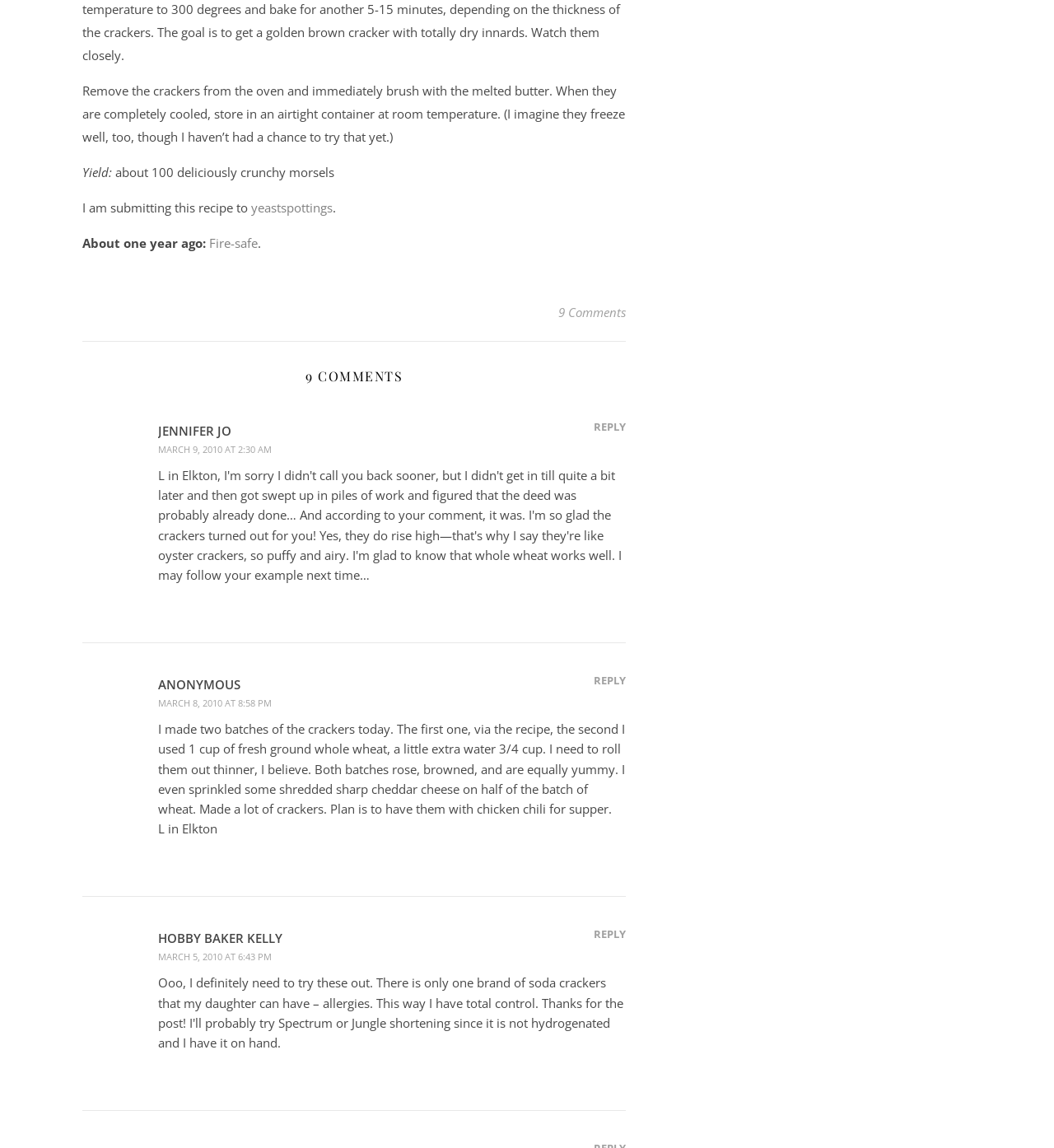Provide a short answer to the following question with just one word or phrase: What is the name of the first commenter?

Jennifer Jo